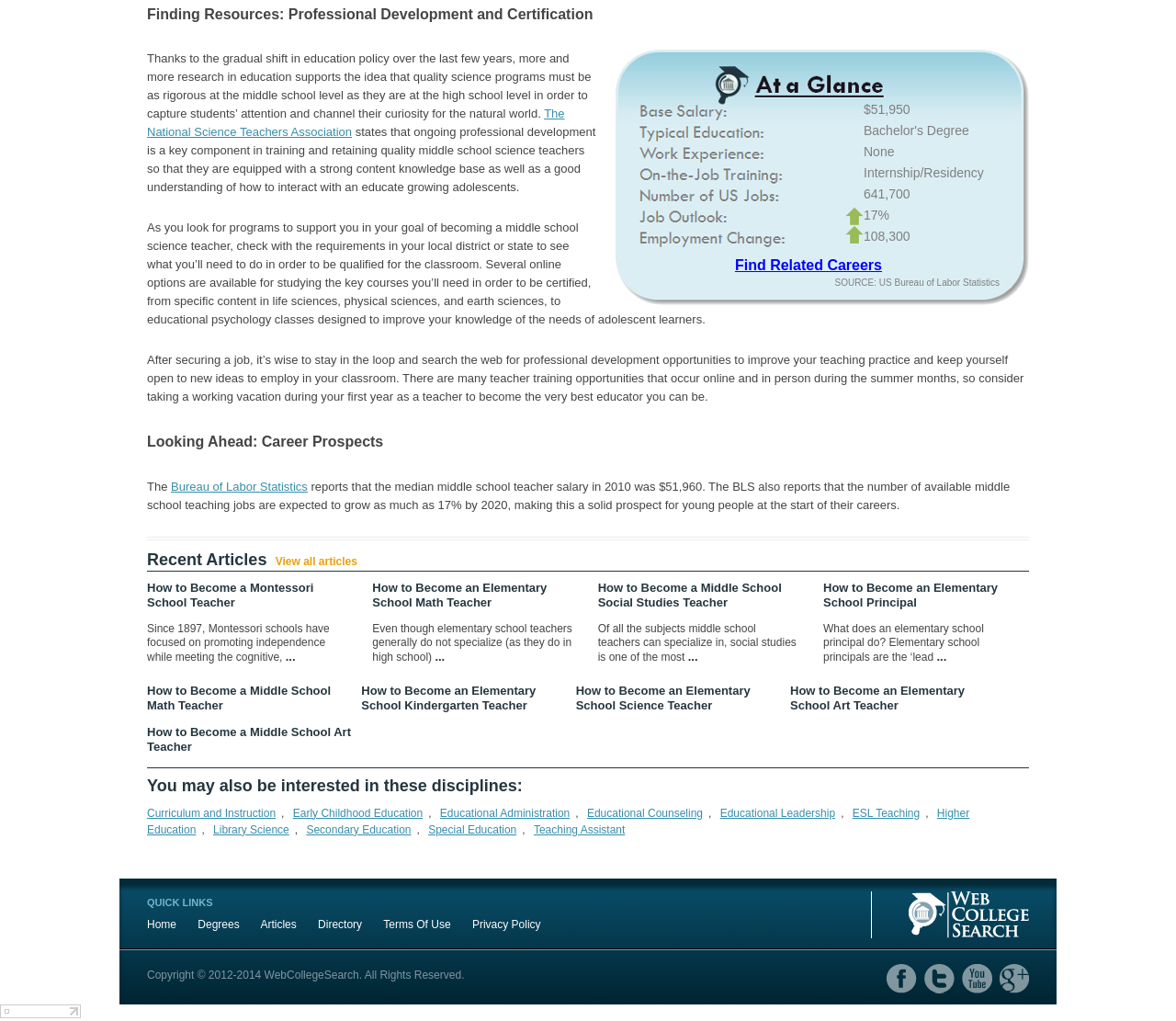Locate the bounding box of the UI element based on this description: "Special Education". Provide four float numbers between 0 and 1 as [left, top, right, bottom].

[0.364, 0.806, 0.439, 0.819]